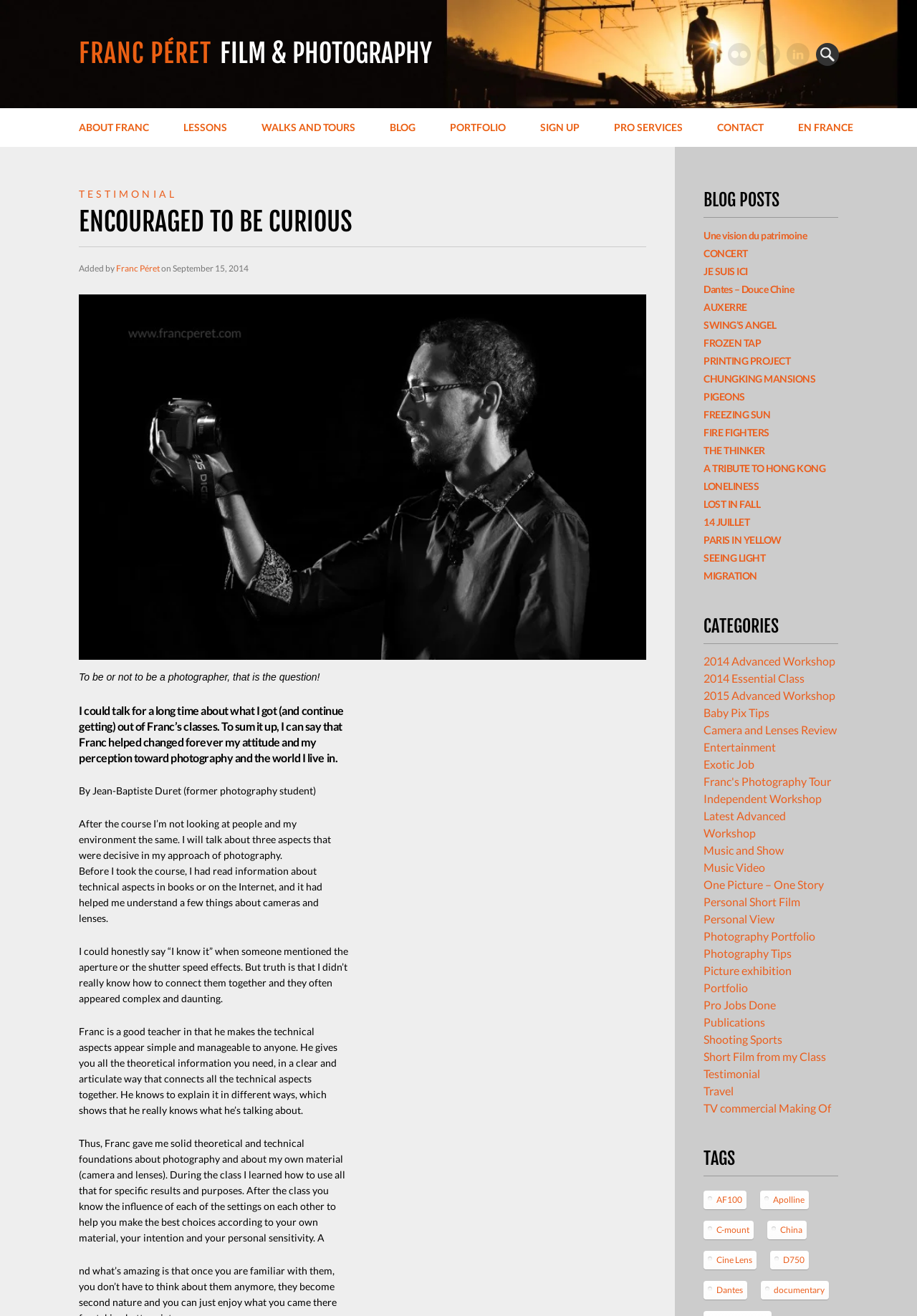Locate the bounding box coordinates of the UI element described by: "Franc Péret". The bounding box coordinates should consist of four float numbers between 0 and 1, i.e., [left, top, right, bottom].

[0.127, 0.2, 0.174, 0.208]